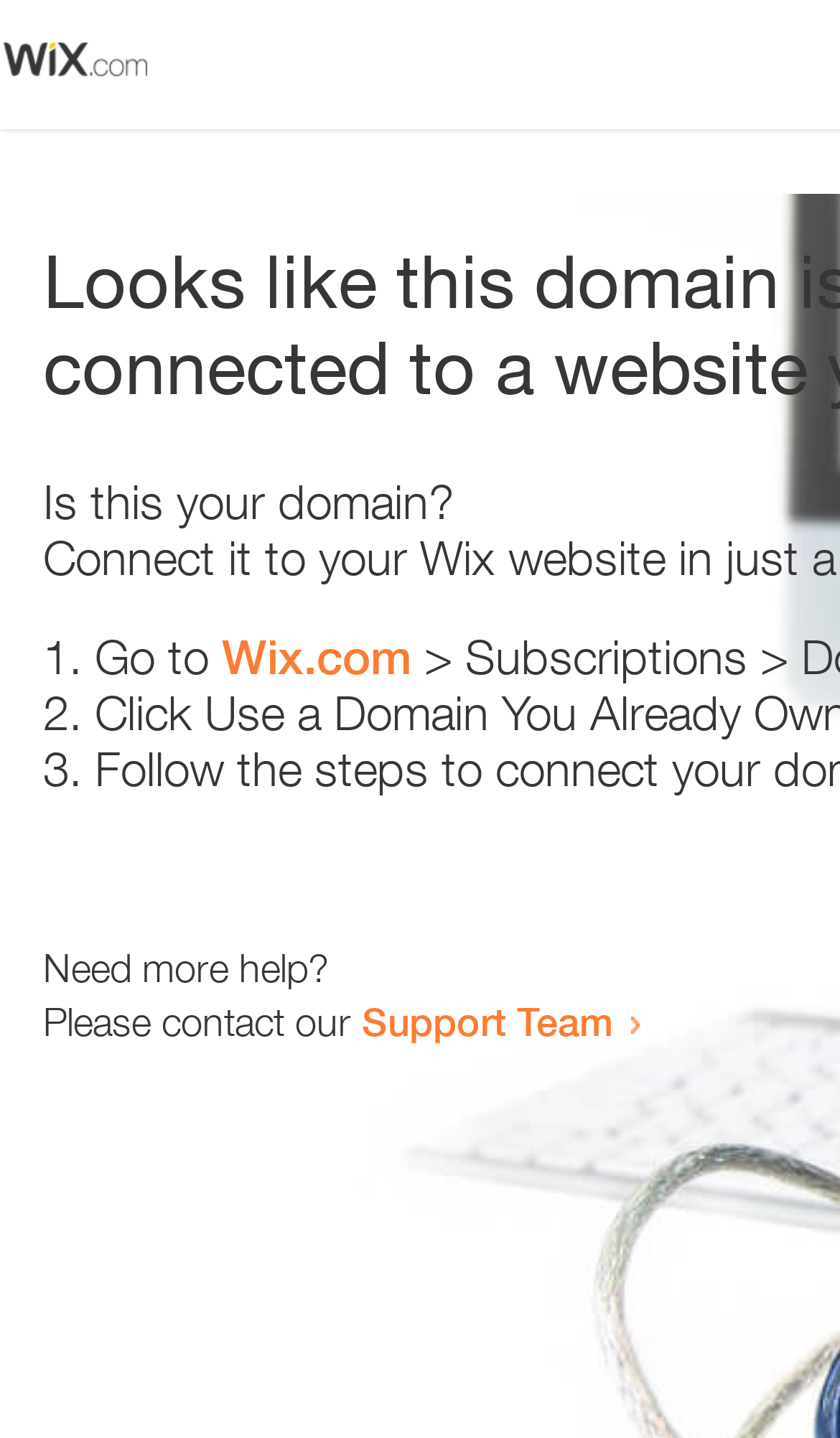Create a detailed narrative of the webpage’s visual and textual elements.

The webpage appears to be an error page, with a small image at the top left corner. Below the image, there is a heading that reads "Is this your domain?" centered on the page. 

Underneath the heading, there is a numbered list with three items. The first item starts with "1." and is followed by the text "Go to" and a link to "Wix.com". The second item starts with "2." and the third item starts with "3.", but their contents are not specified. 

At the bottom of the page, there is a section that provides additional help options. It starts with the text "Need more help?" and is followed by a sentence that reads "Please contact our". This sentence is completed with a link to the "Support Team".